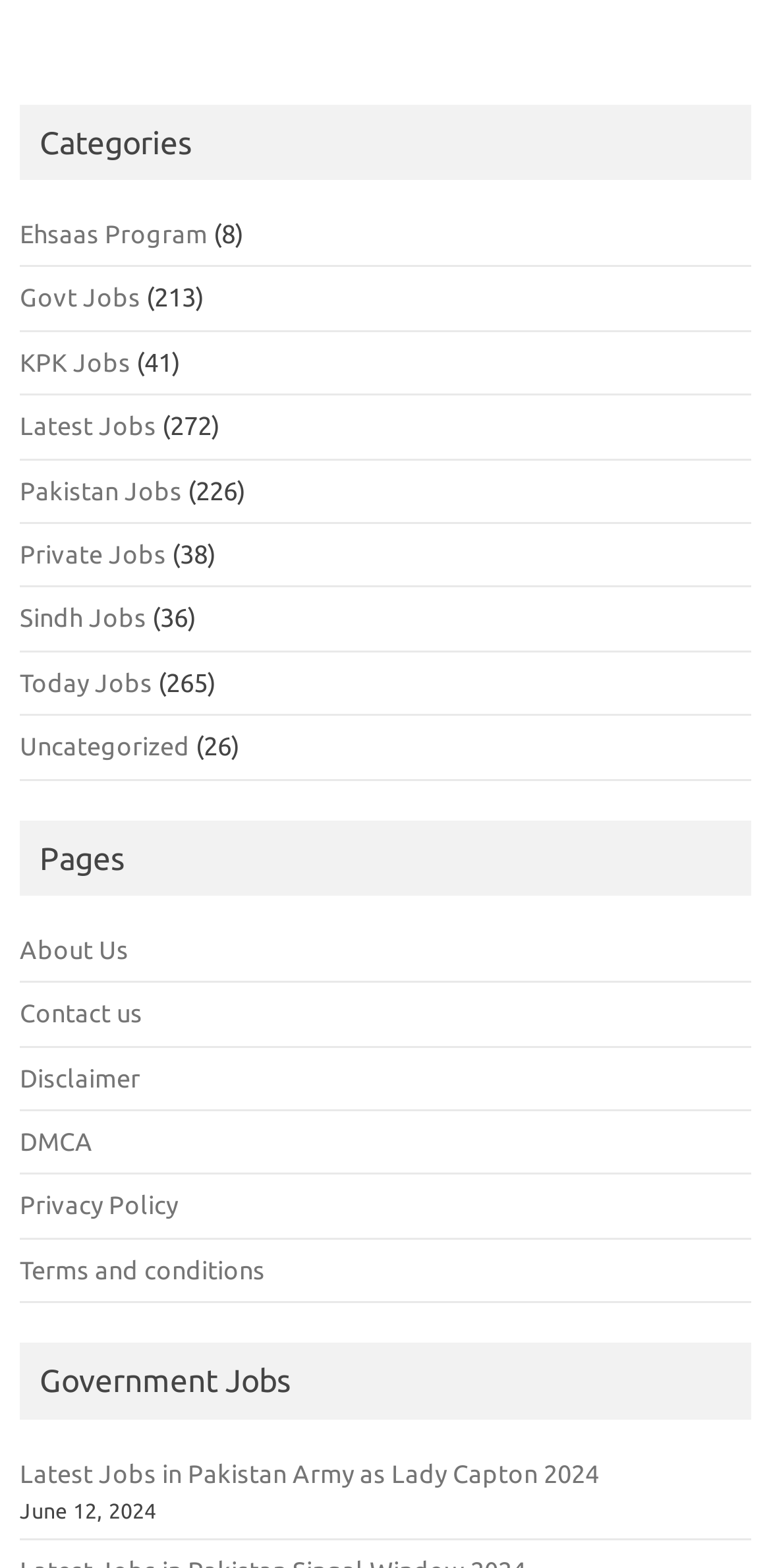Given the webpage screenshot and the description, determine the bounding box coordinates (top-left x, top-left y, bottom-right x, bottom-right y) that define the location of the UI element matching this description: Disclaimer

[0.026, 0.678, 0.182, 0.696]